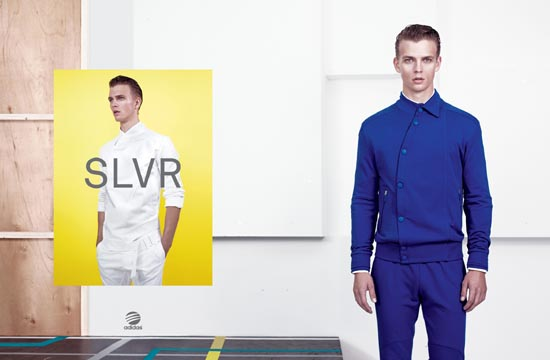Consider the image and give a detailed and elaborate answer to the question: 
How many models are depicted in the image?

The caption describes two separate scenes, one with a model dressed in a white outfit on the left side and another with a model dressed in a blue ensemble on the right side, indicating that there are two models in the image.